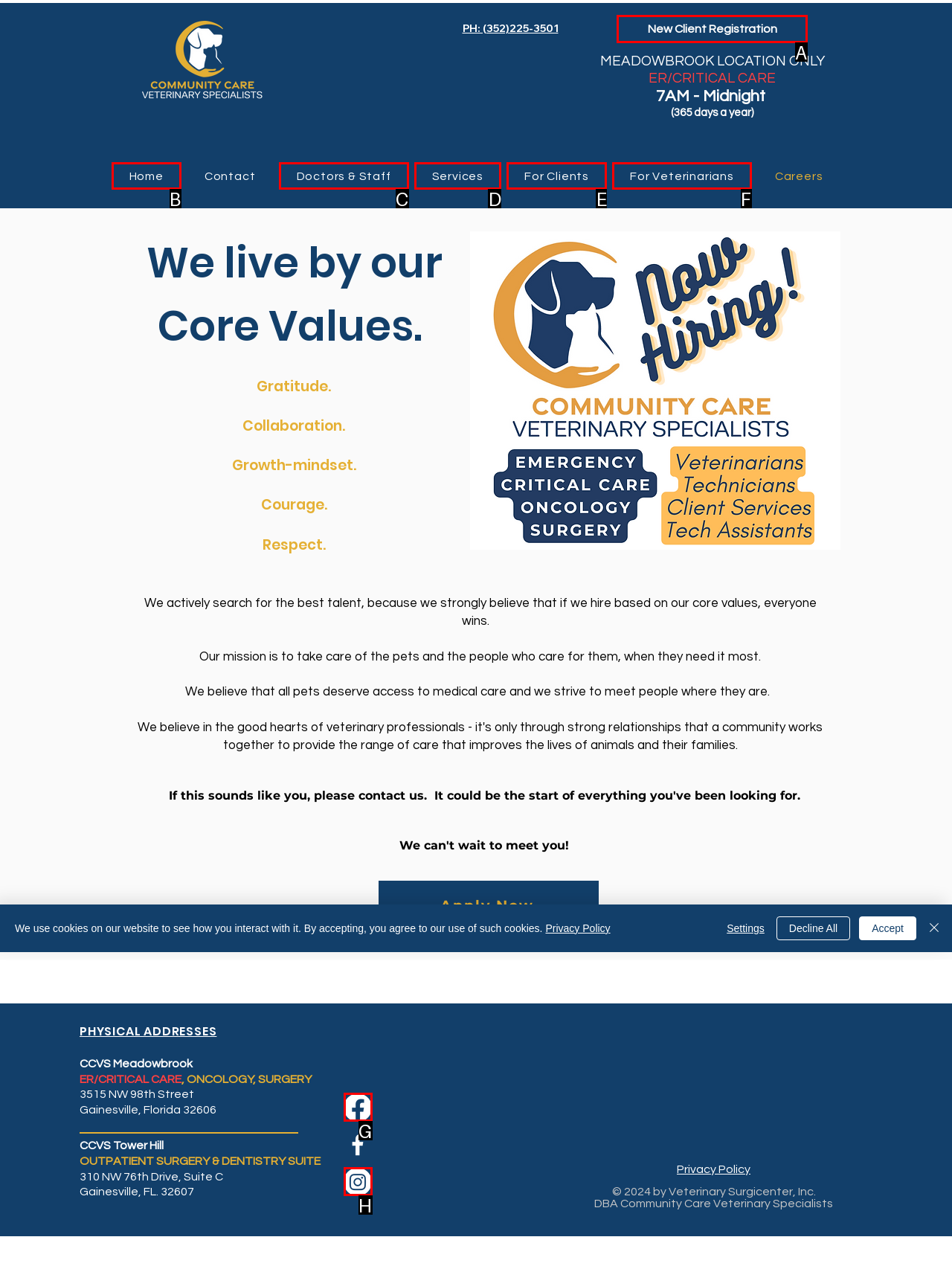Choose the letter of the option that needs to be clicked to perform the task: Register as a new client. Answer with the letter.

A